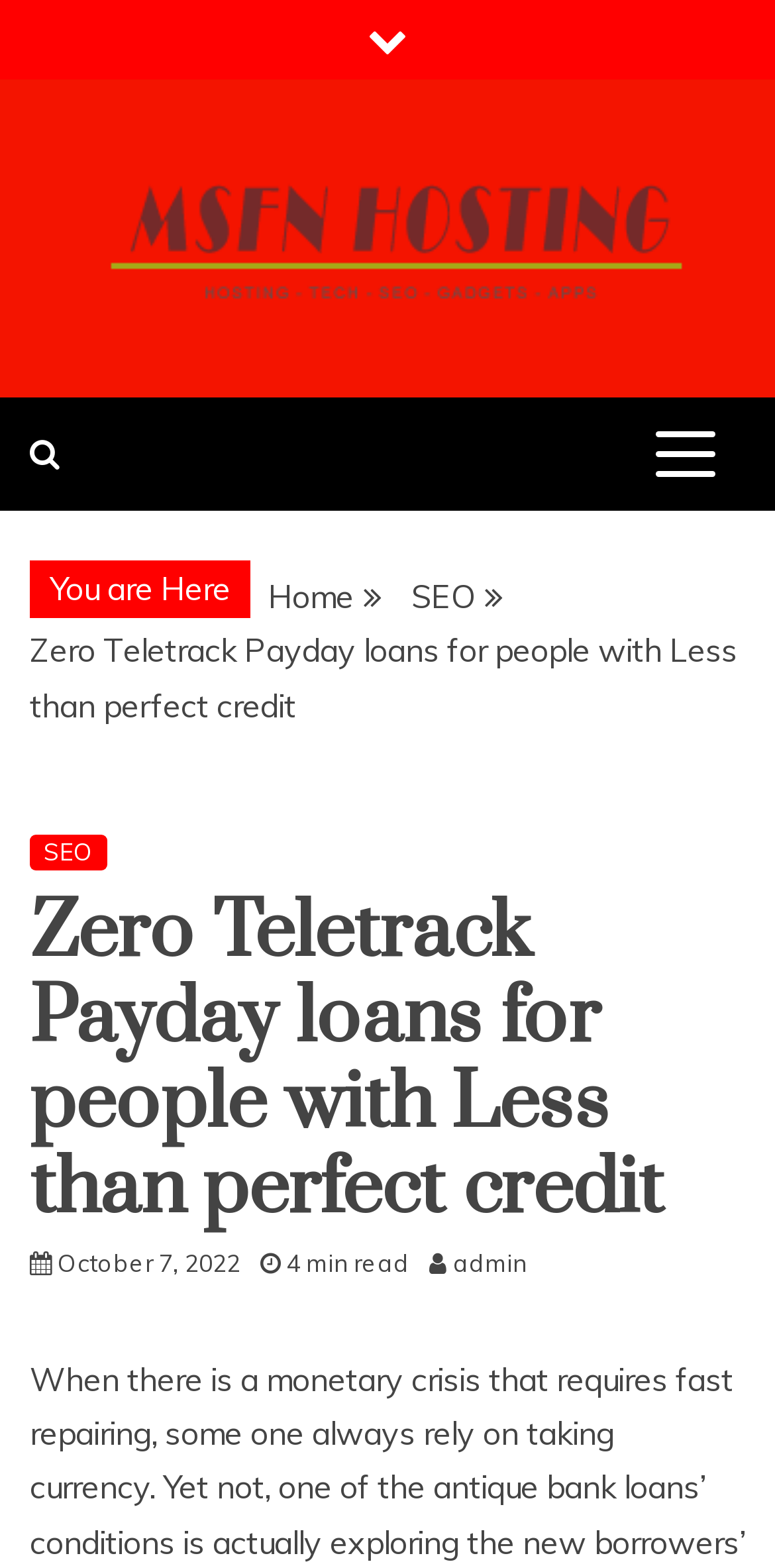Give a succinct answer to this question in a single word or phrase: 
How long does it take to read the article?

4 min